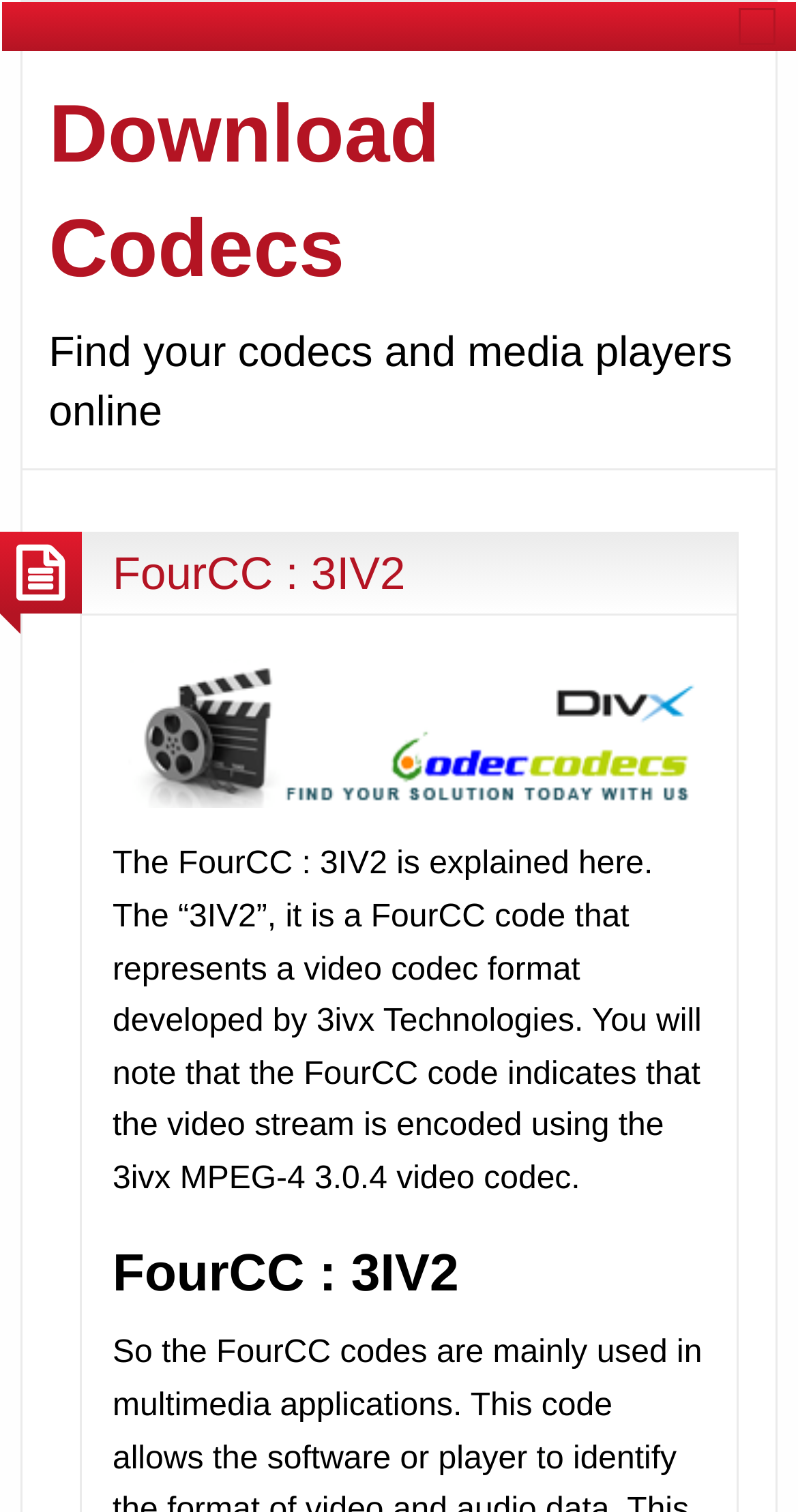Please determine the bounding box of the UI element that matches this description: Download Codecs. The coordinates should be given as (top-left x, top-left y, bottom-right x, bottom-right y), with all values between 0 and 1.

[0.061, 0.059, 0.551, 0.194]